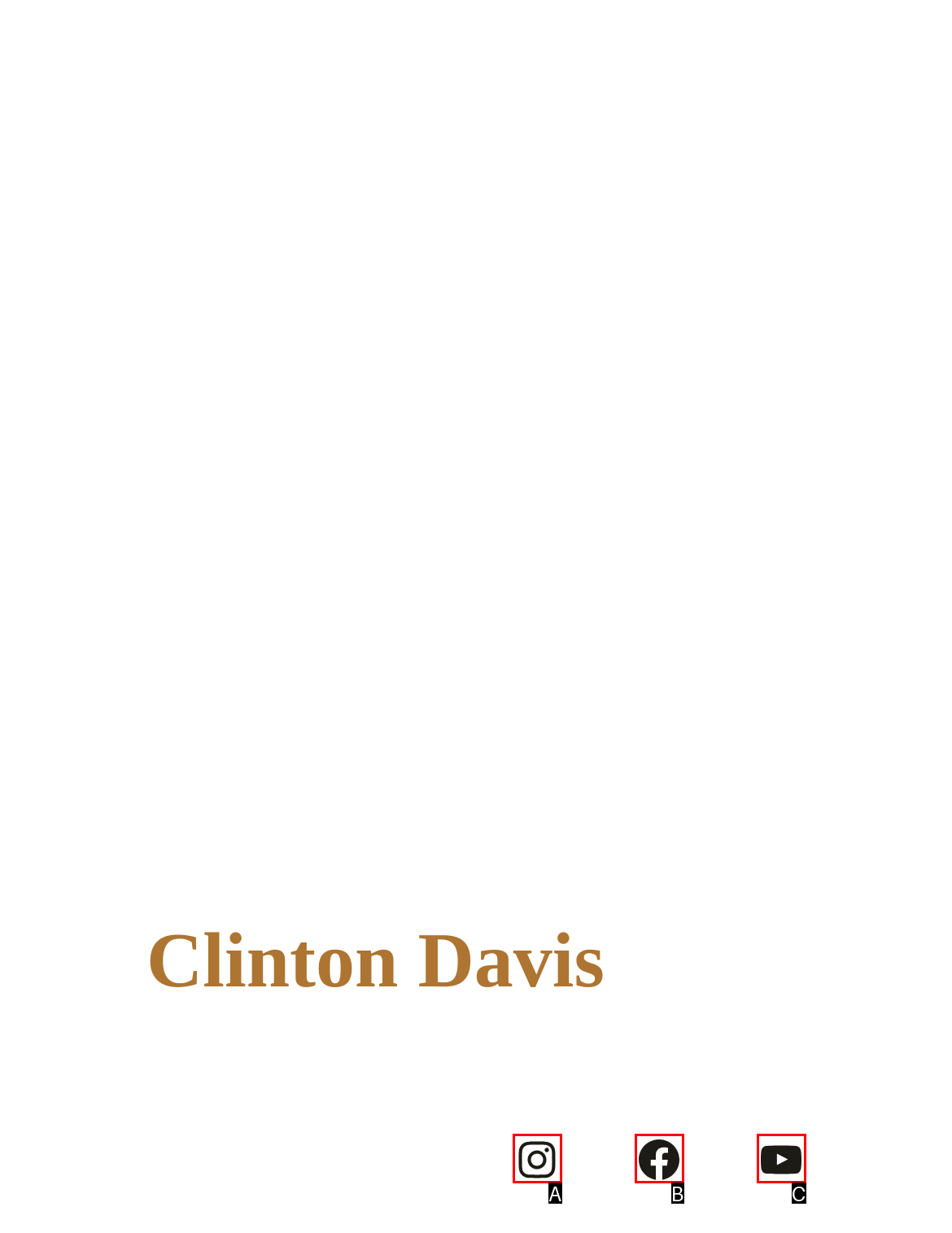Determine which option aligns with the description: parent_node: MAY 12, 2024. Provide the letter of the chosen option directly.

None